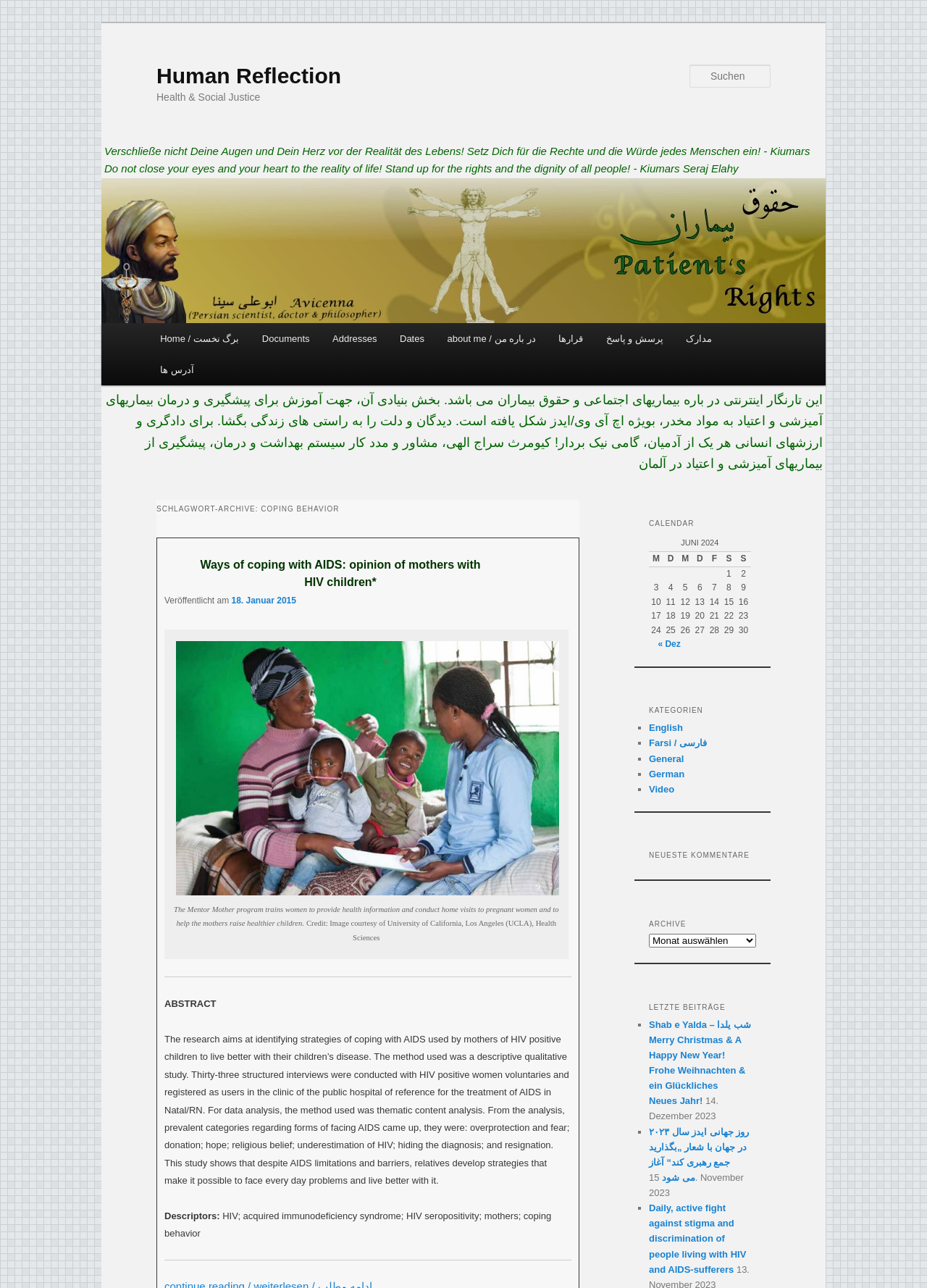Identify the bounding box coordinates of the HTML element based on this description: "S90 Series Axial Piston Pump/Motor".

None